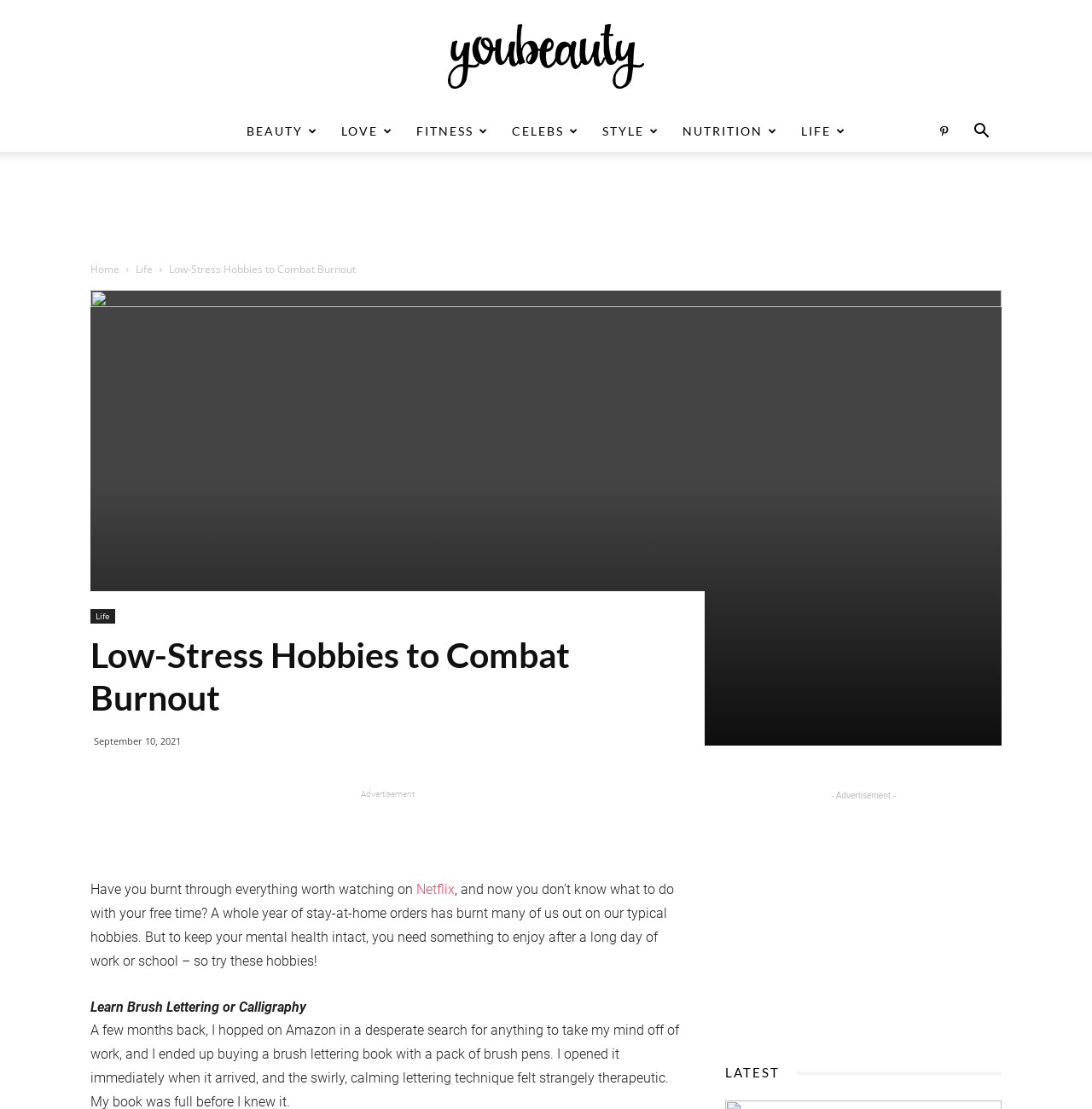Provide the bounding box for the UI element matching this description: "Life".

[0.723, 0.1, 0.785, 0.137]